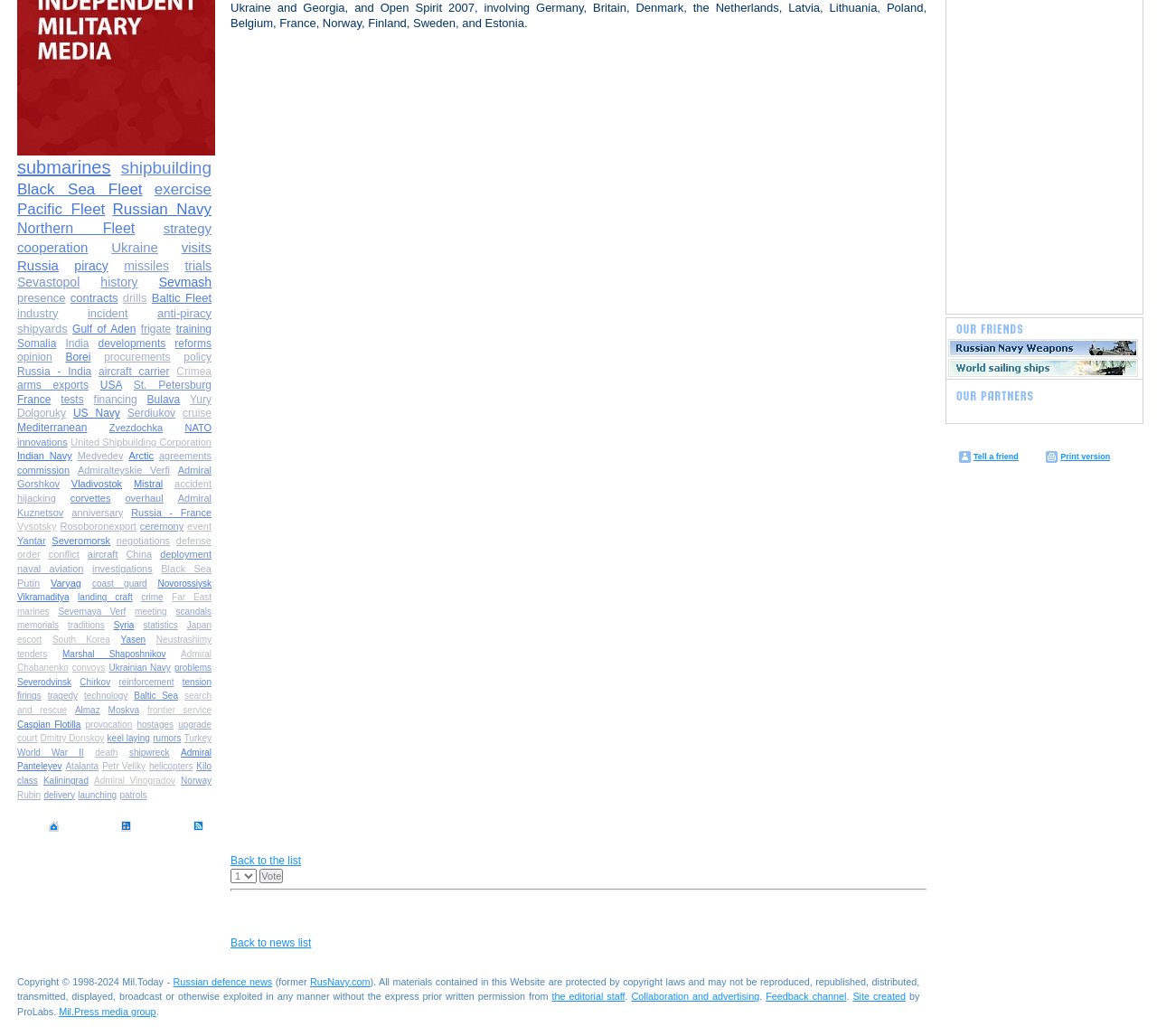Using the description "Animal Removal", predict the bounding box of the relevant HTML element.

None